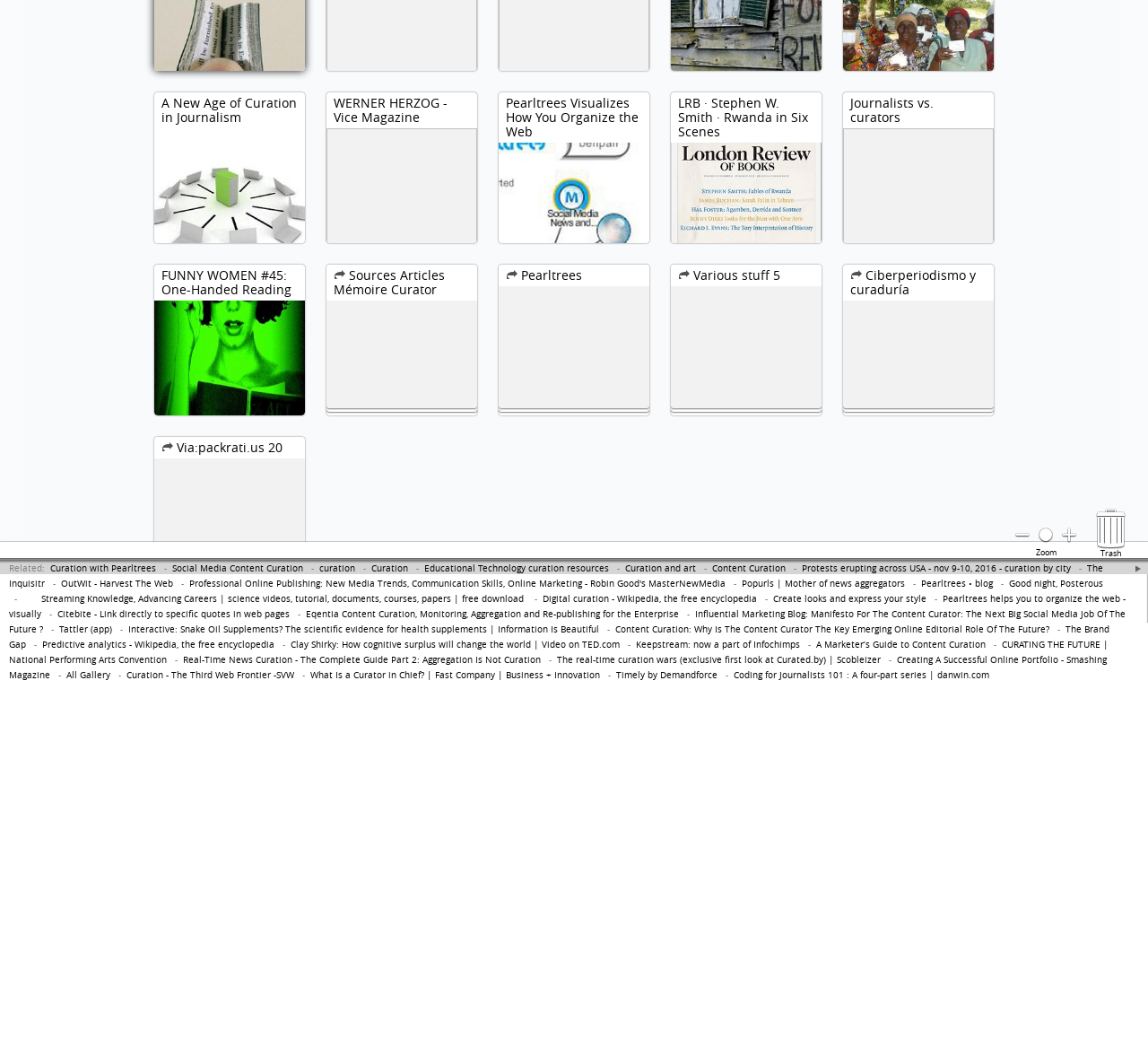Locate the UI element described as follows: "OutWit - Harvest The Web". Return the bounding box coordinates as four float numbers between 0 and 1 in the order [left, top, right, bottom].

[0.053, 0.552, 0.151, 0.563]